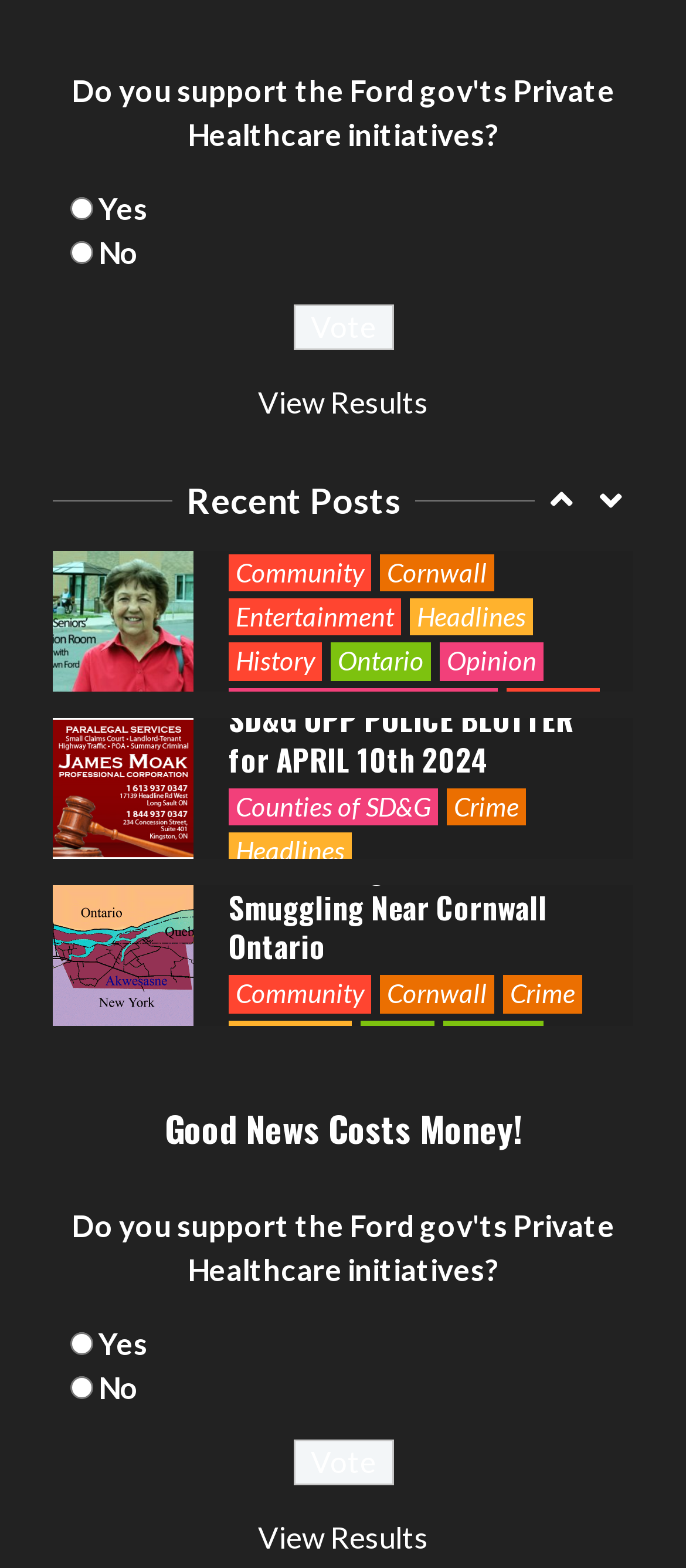Examine the screenshot and answer the question in as much detail as possible: What is the topic of the post 'Seniors Situation Room by Dawn Ford CAROSEL'?

I determined the topic of the post by looking at the title of the post and the category it is listed under. The post 'Seniors Situation Room by Dawn Ford CAROSEL' is likely about seniors, as it is listed under the 'Seniors' category.